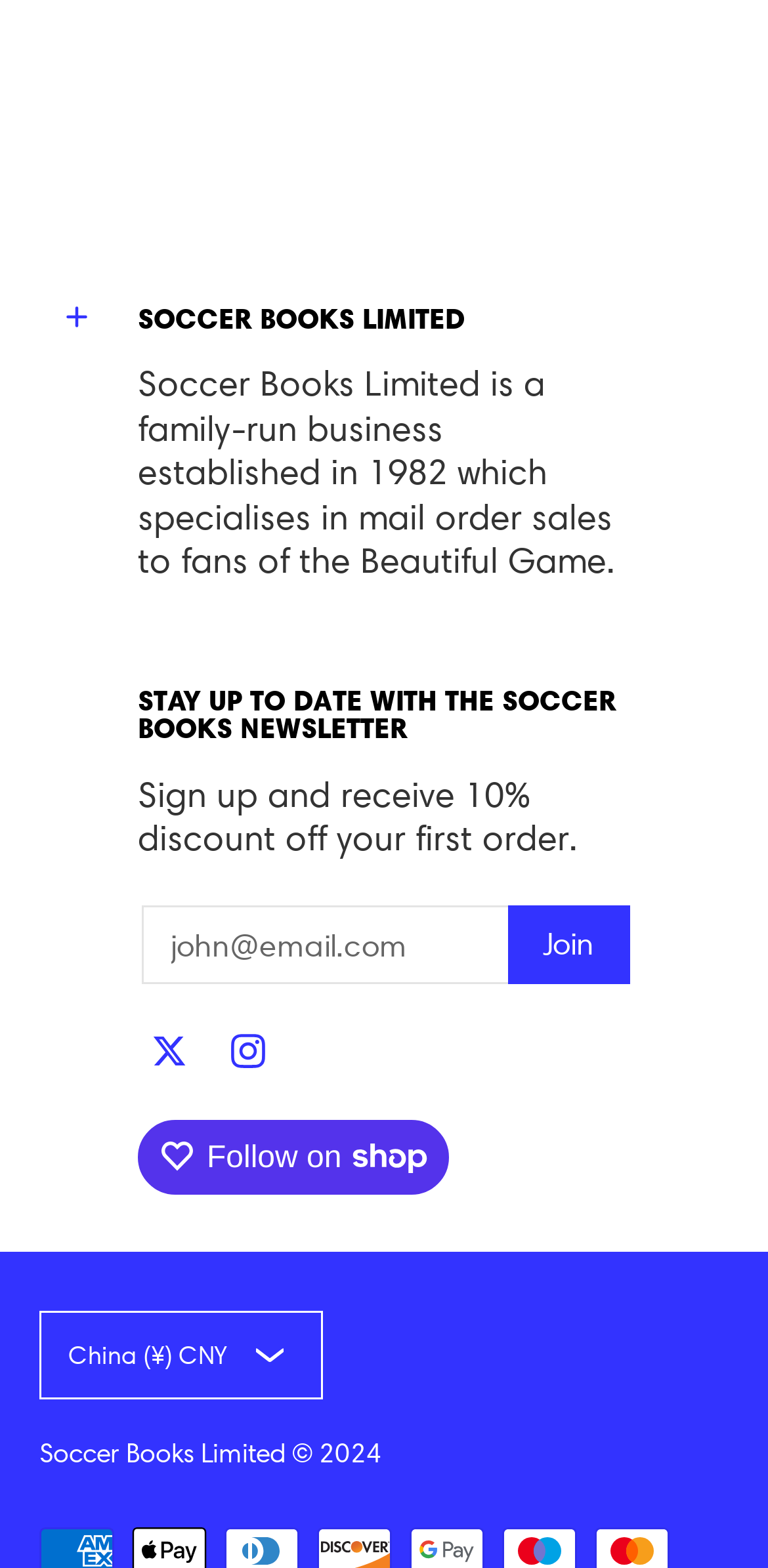Please provide a comprehensive answer to the question based on the screenshot: What social media platforms can you find Soccer Books Limited on?

The answer can be found in the button elements 'See Soccer Books Limited on X' and 'See Soccer Books Limited on Instagram' which are located below the newsletter sign-up section.